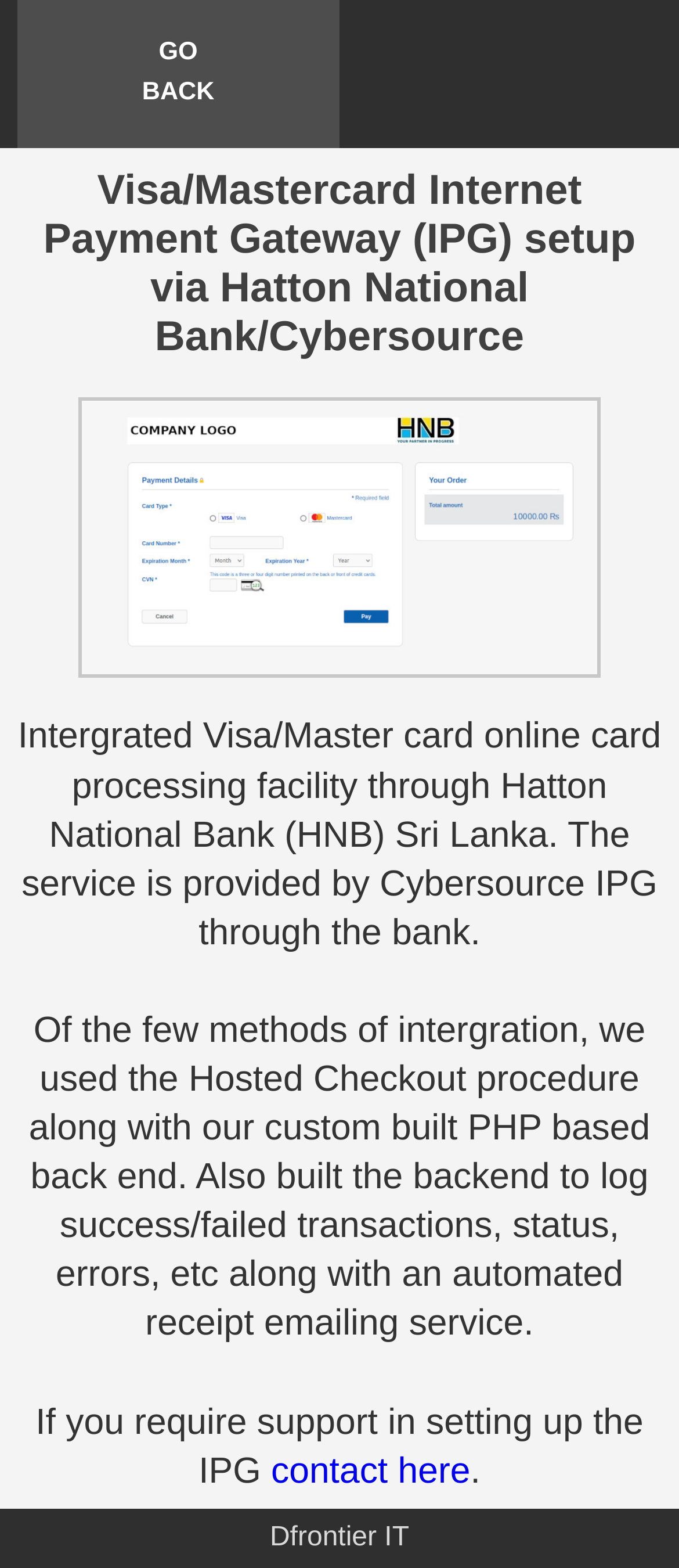Please specify the bounding box coordinates in the format (top-left x, top-left y, bottom-right x, bottom-right y), with values ranging from 0 to 1. Identify the bounding box for the UI component described as follows: GO BACK

[0.025, 0.0, 0.5, 0.094]